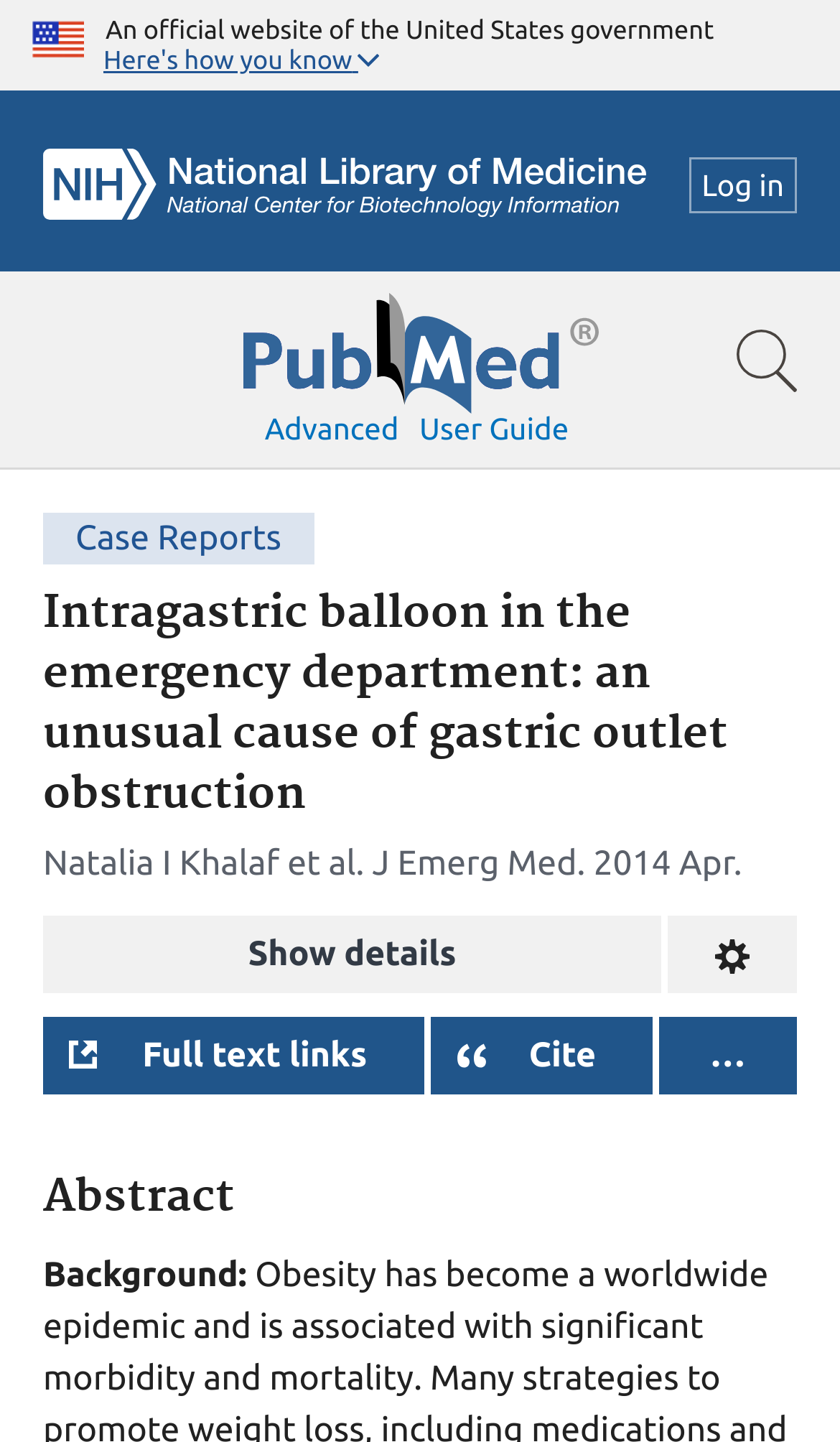Extract the bounding box coordinates for the HTML element that matches this description: "Here's how you know". The coordinates should be four float numbers between 0 and 1, i.e., [left, top, right, bottom].

[0.0, 0.0, 1.0, 0.064]